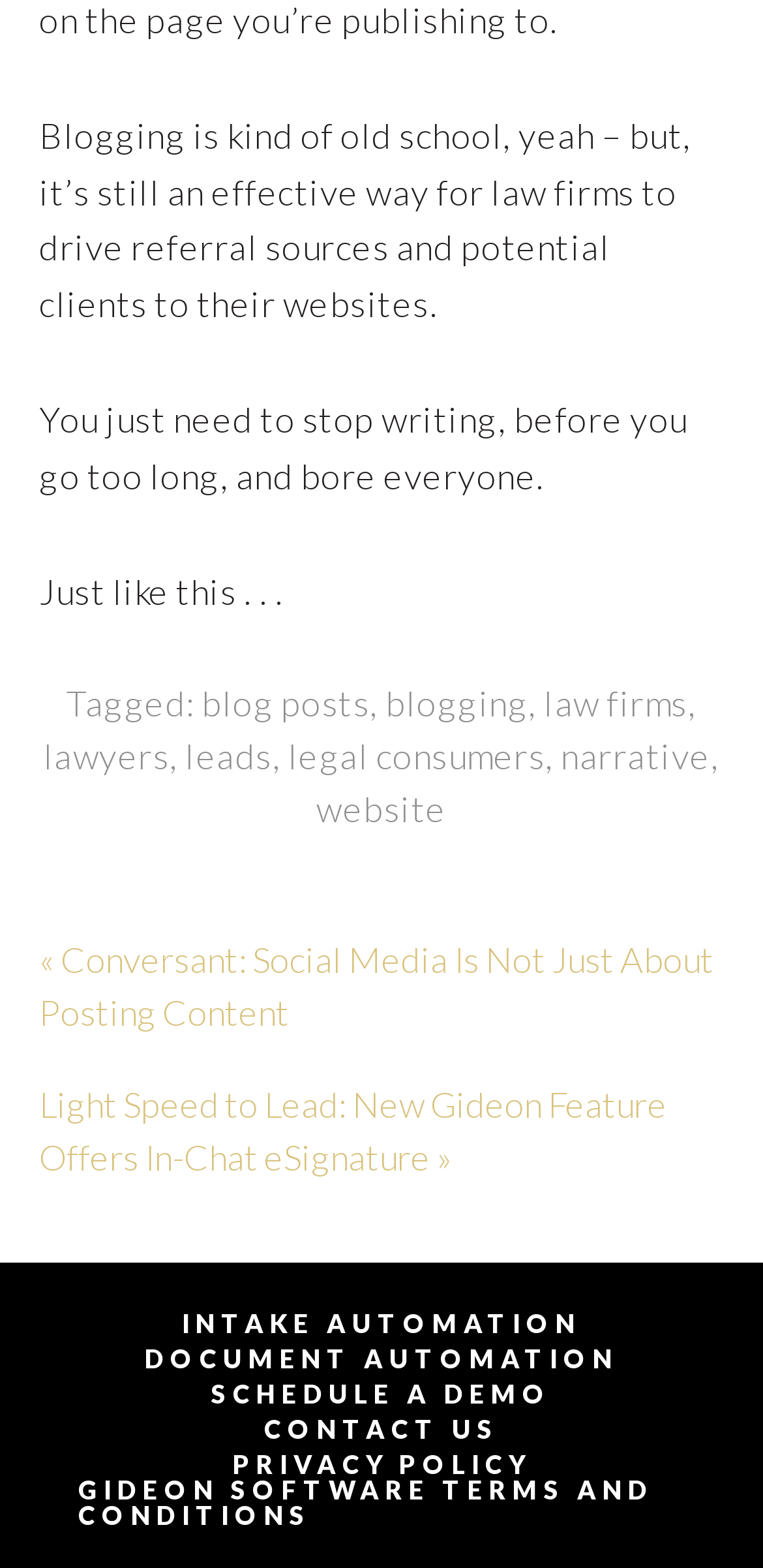Please specify the bounding box coordinates of the clickable region to carry out the following instruction: "learn about intake automation". The coordinates should be four float numbers between 0 and 1, in the format [left, top, right, bottom].

[0.238, 0.837, 0.762, 0.853]